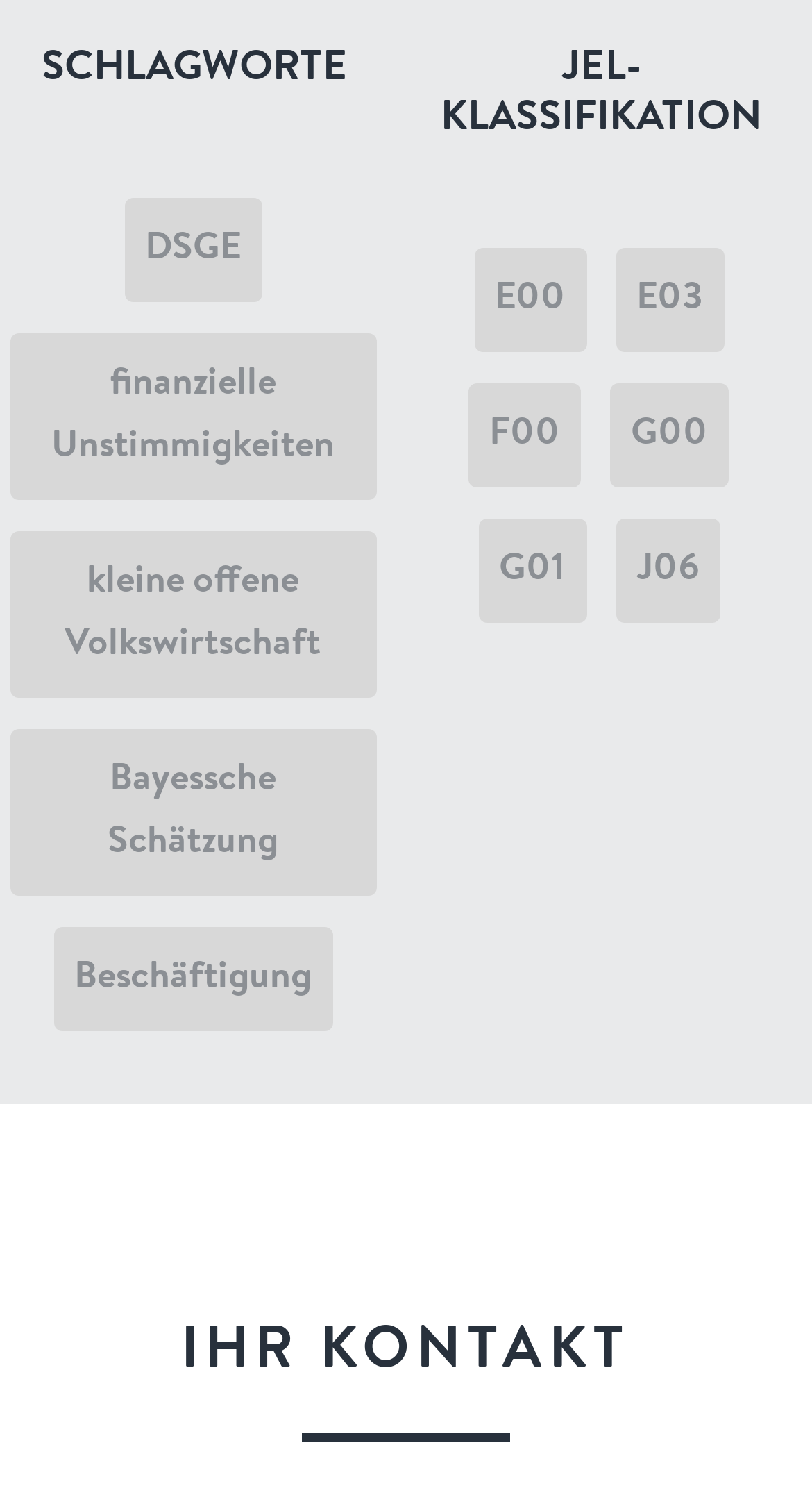Determine the bounding box coordinates for the HTML element described here: "kleine offene Volkswirtschaft".

[0.012, 0.353, 0.463, 0.464]